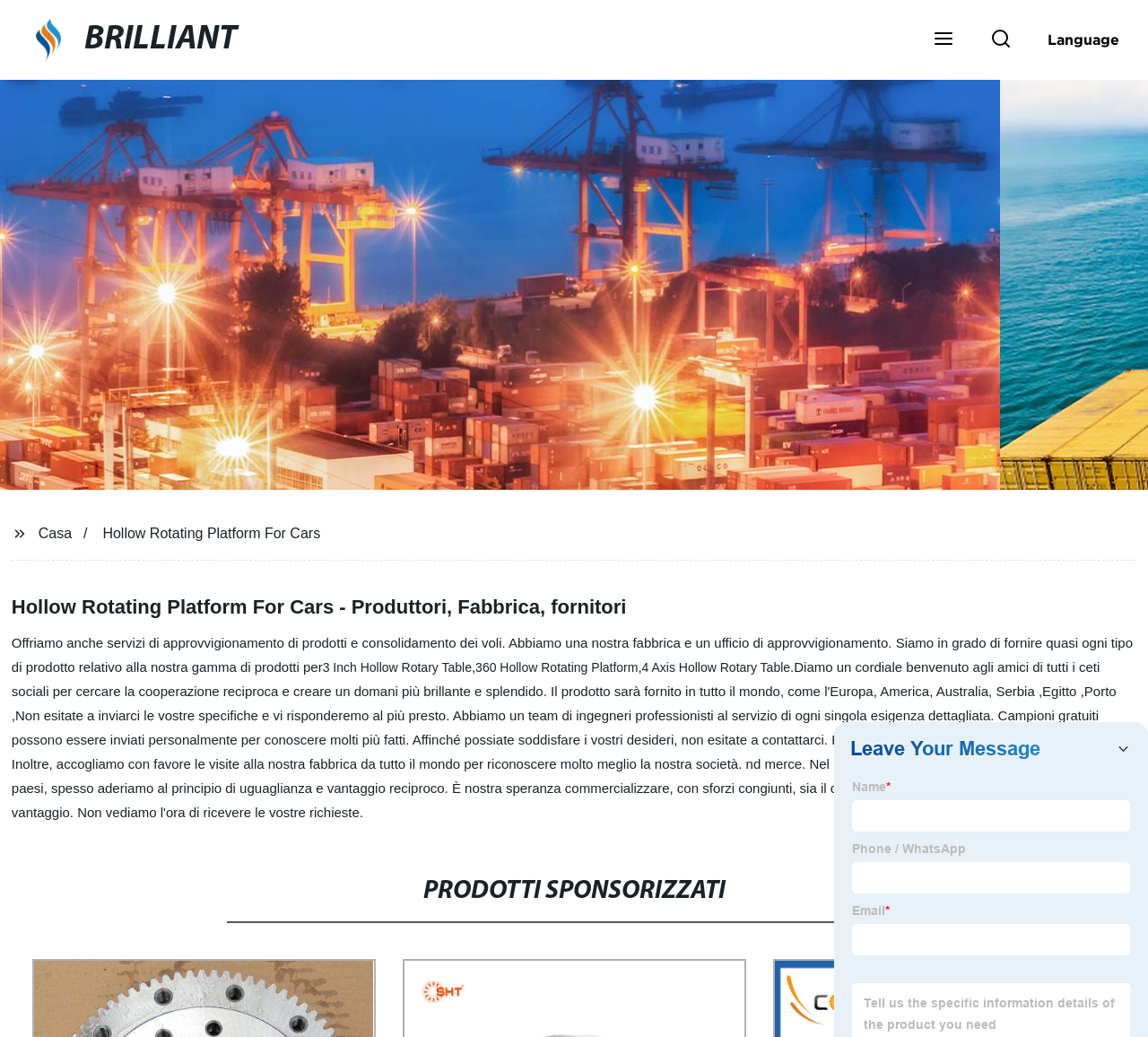Please provide the bounding box coordinates for the element that needs to be clicked to perform the instruction: "Change language". The coordinates must consist of four float numbers between 0 and 1, formatted as [left, top, right, bottom].

[0.899, 0.03, 0.989, 0.047]